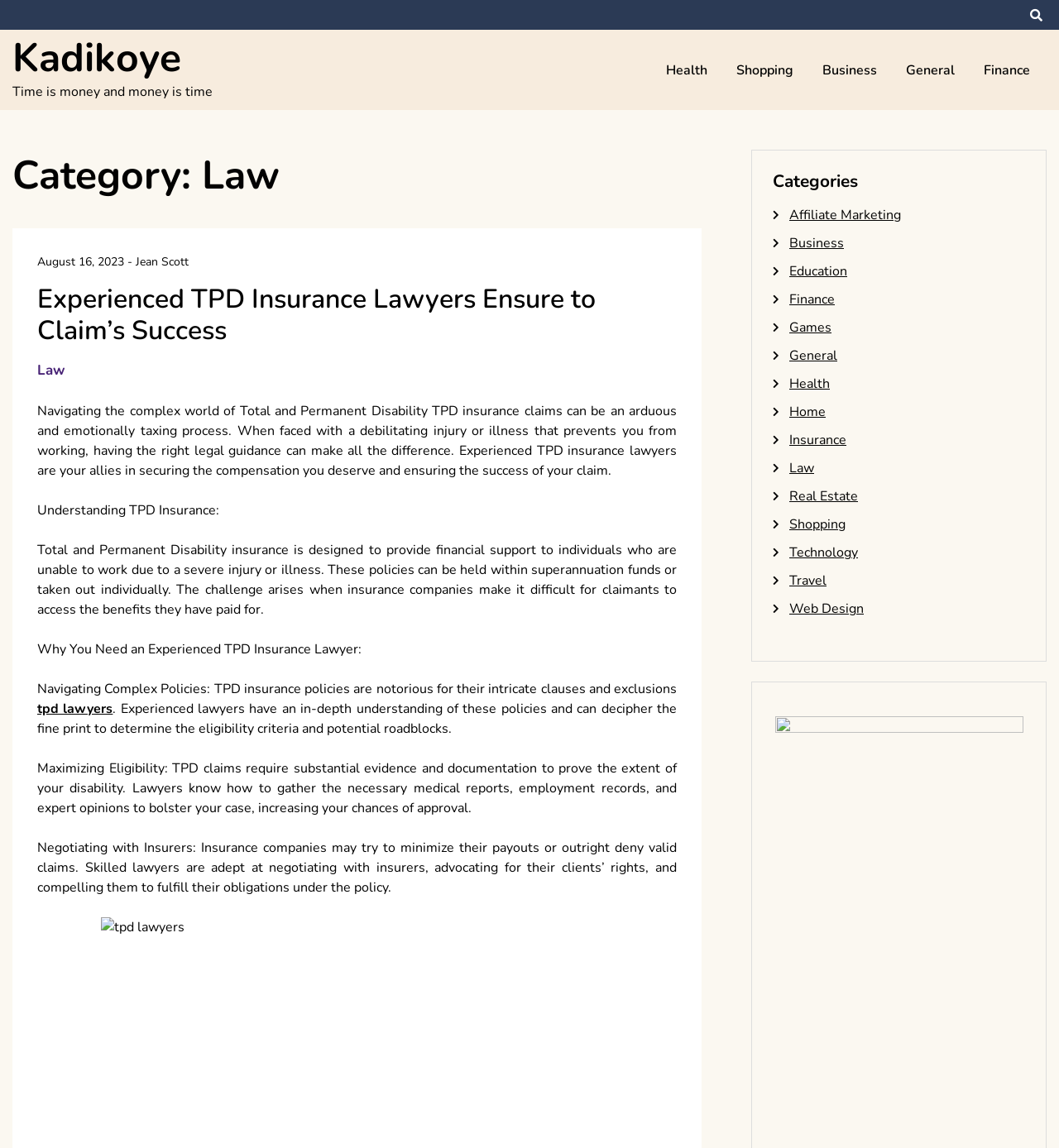Please identify the bounding box coordinates of the clickable element to fulfill the following instruction: "Click on the 'Health' link". The coordinates should be four float numbers between 0 and 1, i.e., [left, top, right, bottom].

[0.617, 0.052, 0.684, 0.07]